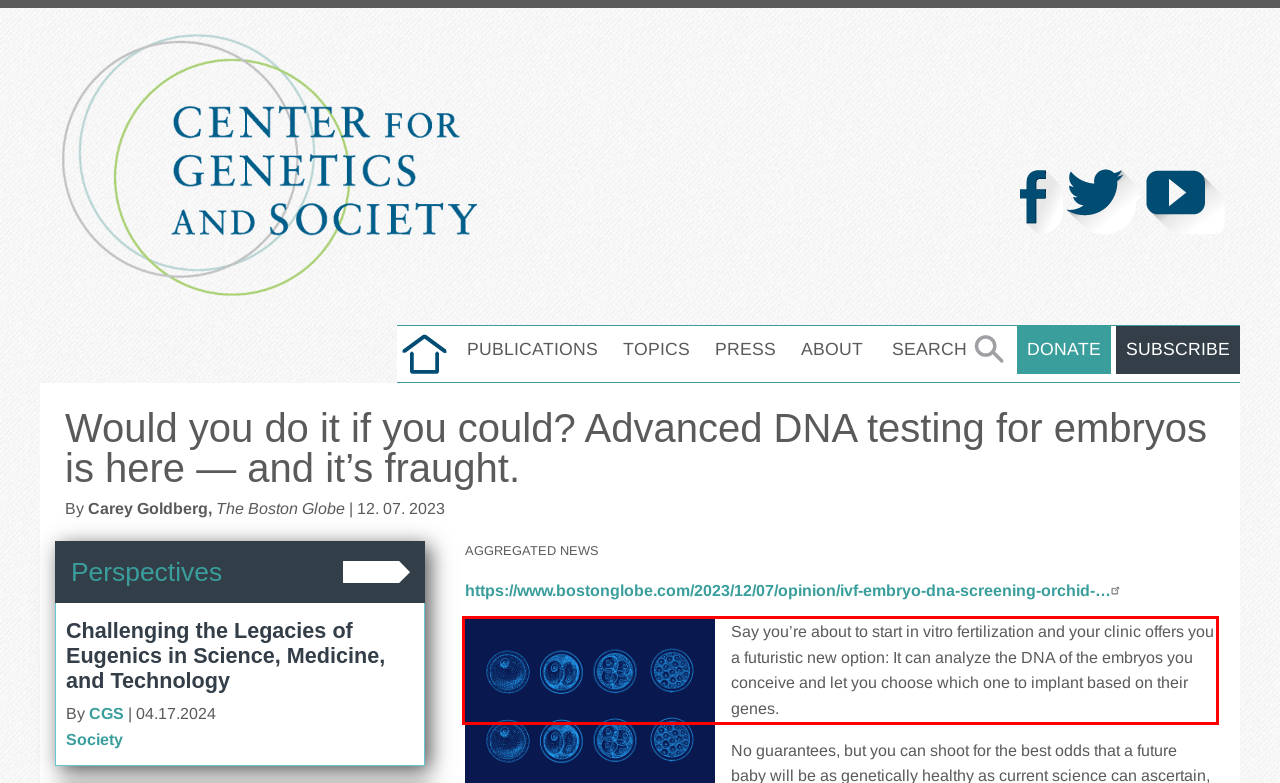Identify and extract the text within the red rectangle in the screenshot of the webpage.

Say you’re about to start in vitro fertilization and your clinic offers you a futuristic new option: It can analyze the DNA of the embryos you conceive and let you choose which one to implant based on their genes.